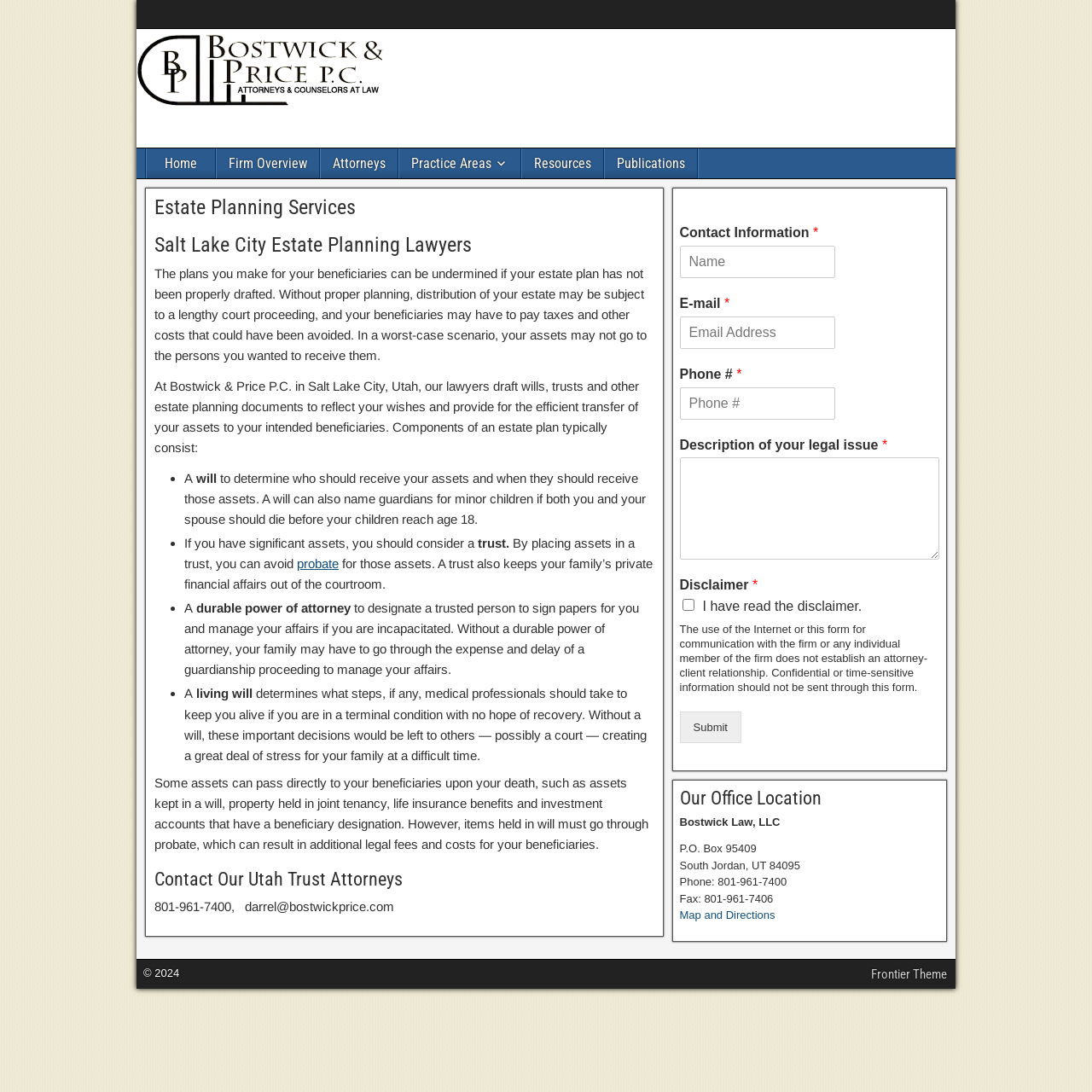Elaborate on the information and visuals displayed on the webpage.

The webpage is about Estate Planning Services, specifically highlighting the importance of proper planning to ensure the efficient transfer of assets to intended beneficiaries. 

At the top of the page, there are six navigation links: Home, Firm Overview, Attorneys, Practice Areas, Resources, and Publications. 

Below the navigation links, there is a main article section that takes up most of the page. The article is divided into several sections, starting with a heading "Estate Planning Services" followed by a brief introduction to the importance of estate planning. 

The next section is headed "Salt Lake City Estate Planning Lawyers" and provides more information about the services offered by the law firm, Bostwick & Price P.C. in Salt Lake City, Utah. 

This is followed by a list of components that typically make up an estate plan, including a will, trust, durable power of attorney, and living will. Each of these components is briefly explained, highlighting their importance in ensuring that one's wishes are respected and that beneficiaries are protected. 

Further down the page, there is a section headed "Contact Our Utah Trust Attorneys" with contact information, including a phone number and email address. 

To the right of the main article section, there is a contact form with fields for name, email, phone number, and a description of the legal issue. There is also a disclaimer and a submit button. 

Below the contact form, there is a section providing the office location and contact information for Bostwick Law, LLC, including a phone number, fax number, and a link to a map and directions. 

Finally, at the very bottom of the page, there is a copyright notice and a link to the Frontier Theme.